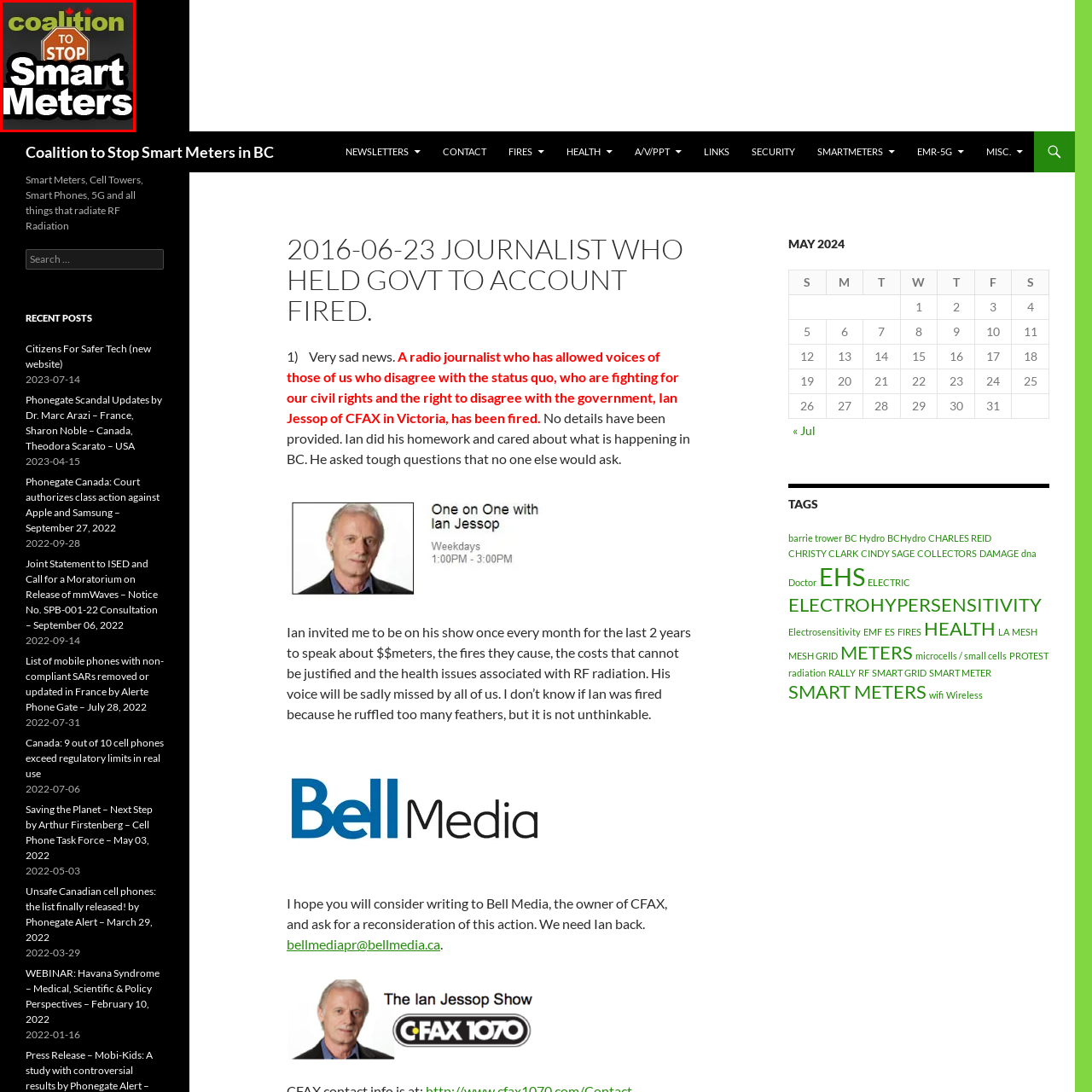Inspect the image outlined by the red box and answer the question using a single word or phrase:
What is the background color of the logo?

Dark